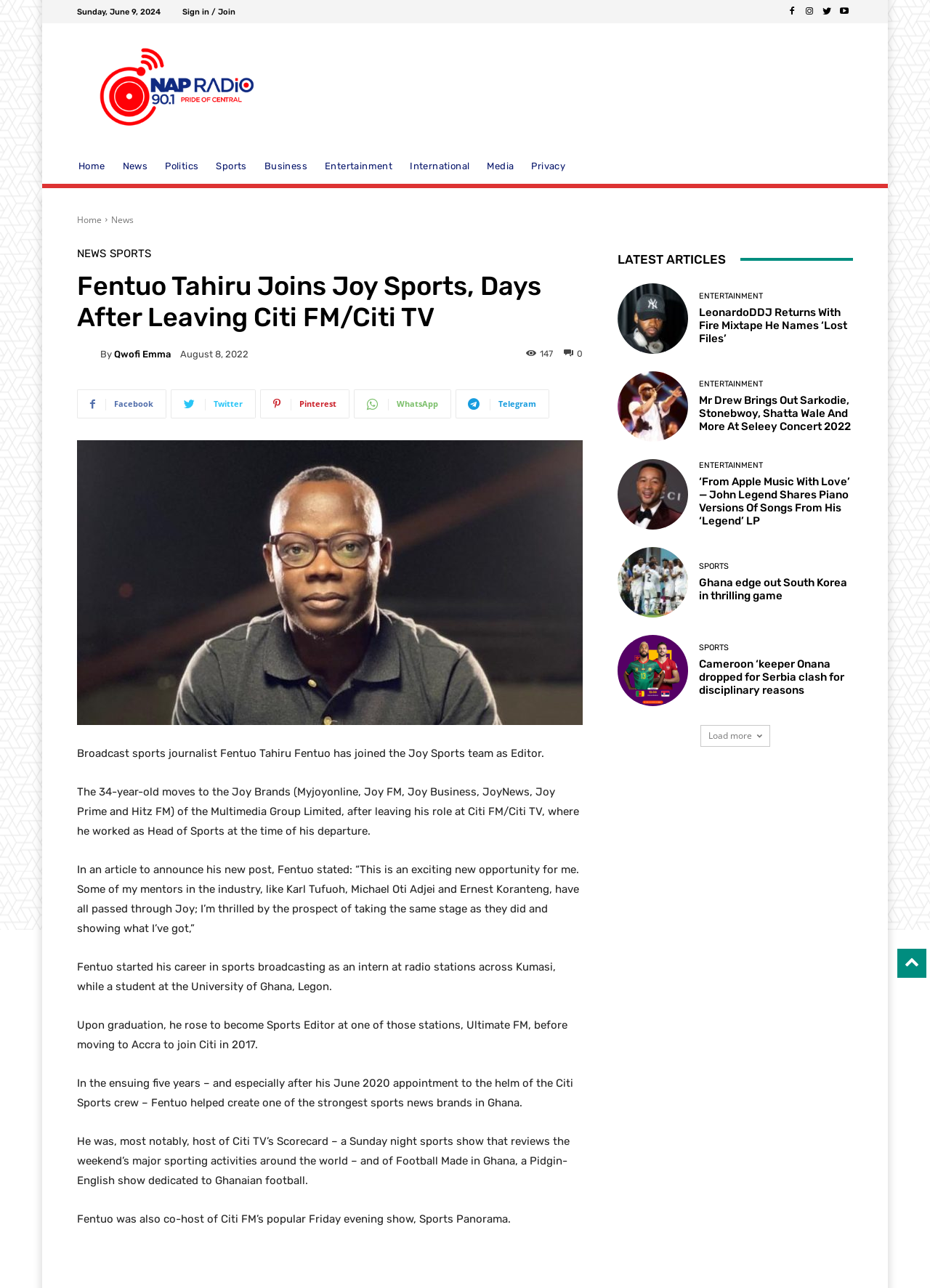Indicate the bounding box coordinates of the element that needs to be clicked to satisfy the following instruction: "Go to home page". The coordinates should be four float numbers between 0 and 1, i.e., [left, top, right, bottom].

[0.075, 0.115, 0.122, 0.142]